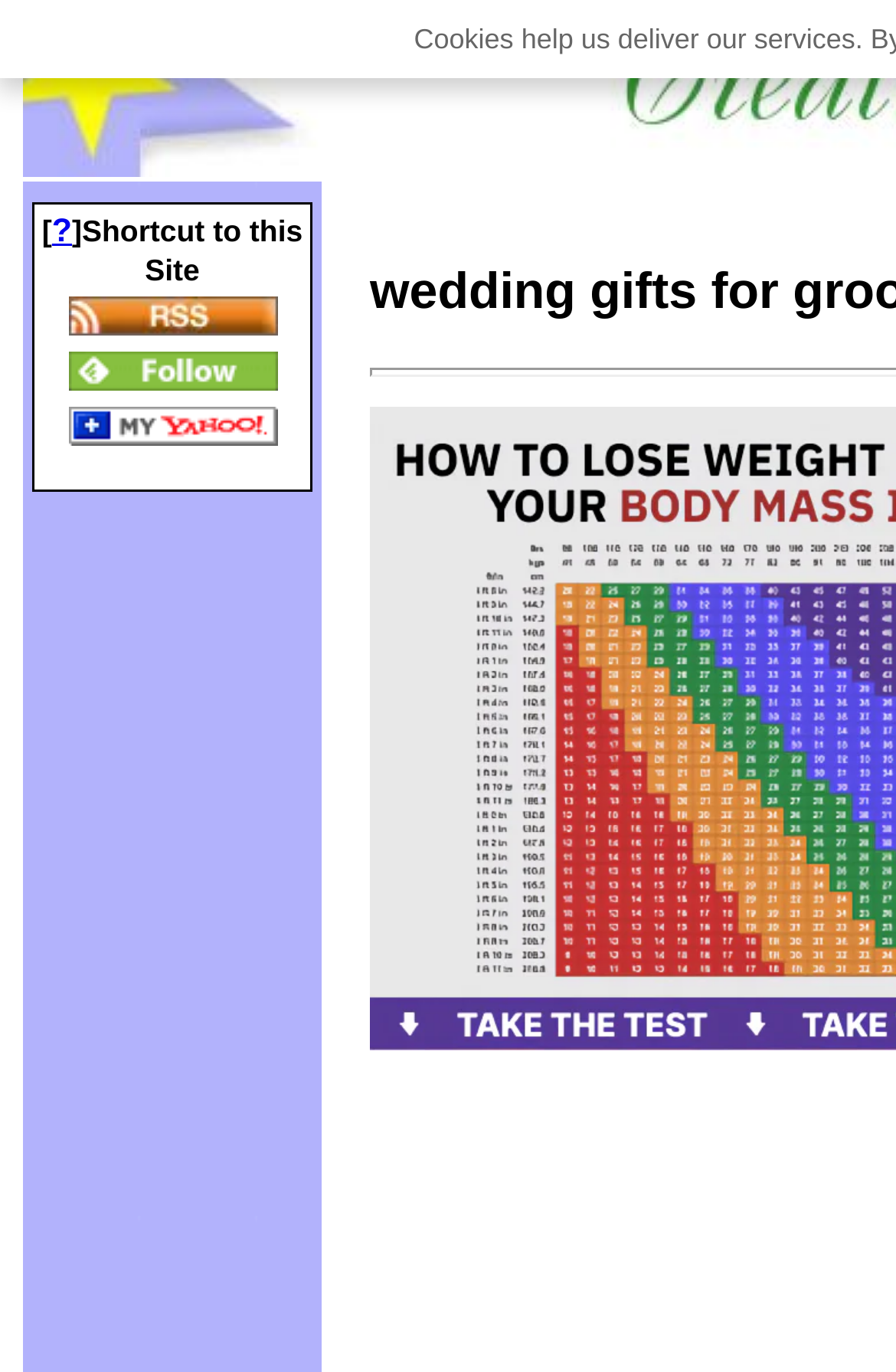Are there any images on the webpage?
Based on the image, provide a one-word or brief-phrase response.

Yes